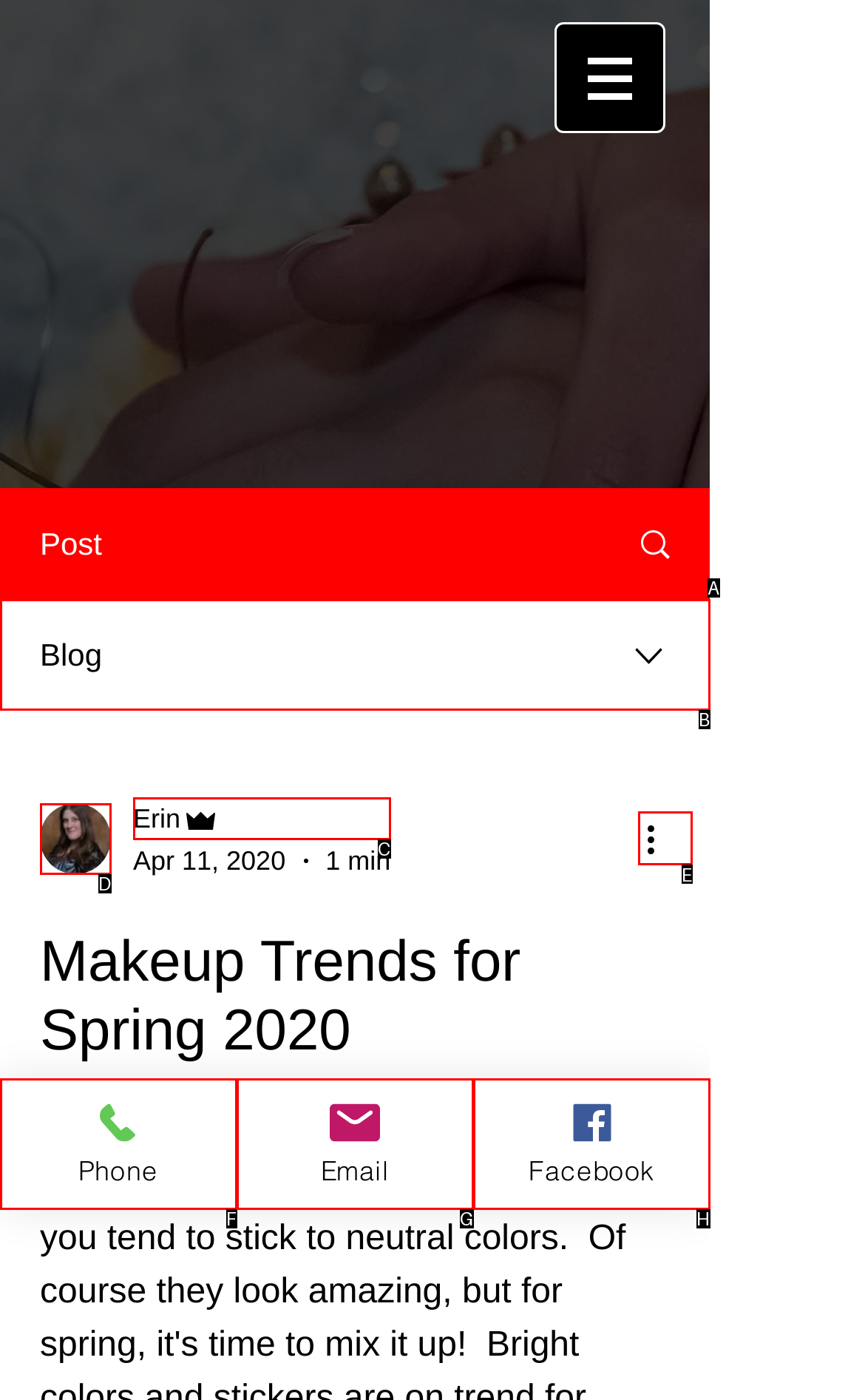Tell me which option I should click to complete the following task: Click the more actions button
Answer with the option's letter from the given choices directly.

E